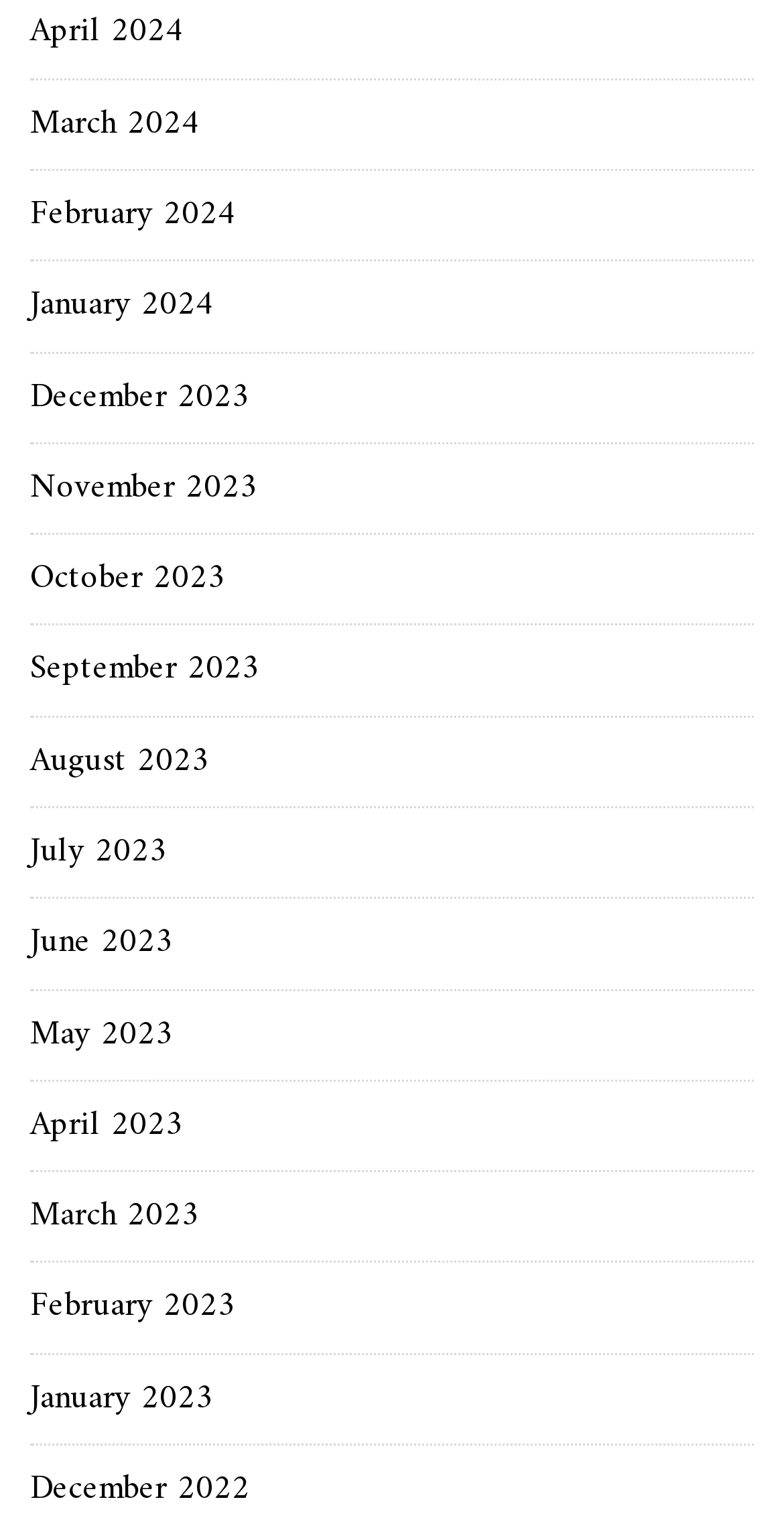Pinpoint the bounding box coordinates of the area that should be clicked to complete the following instruction: "check February 2024". The coordinates must be given as four float numbers between 0 and 1, i.e., [left, top, right, bottom].

[0.038, 0.121, 0.3, 0.161]